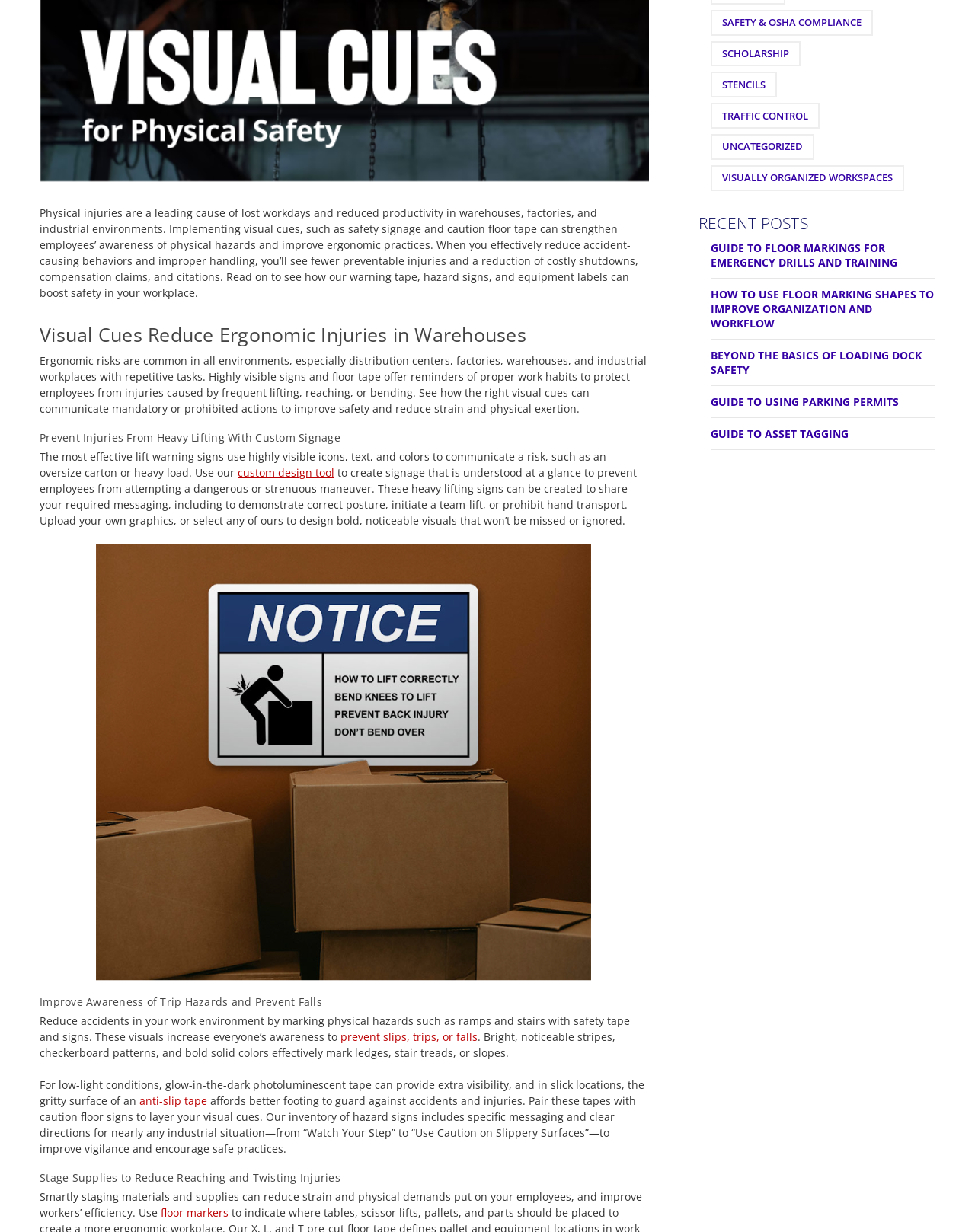Please find the bounding box for the following UI element description. Provide the coordinates in (top-left x, top-left y, bottom-right x, bottom-right y) format, with values between 0 and 1: Guide to Using Parking Permits

[0.729, 0.32, 0.922, 0.332]